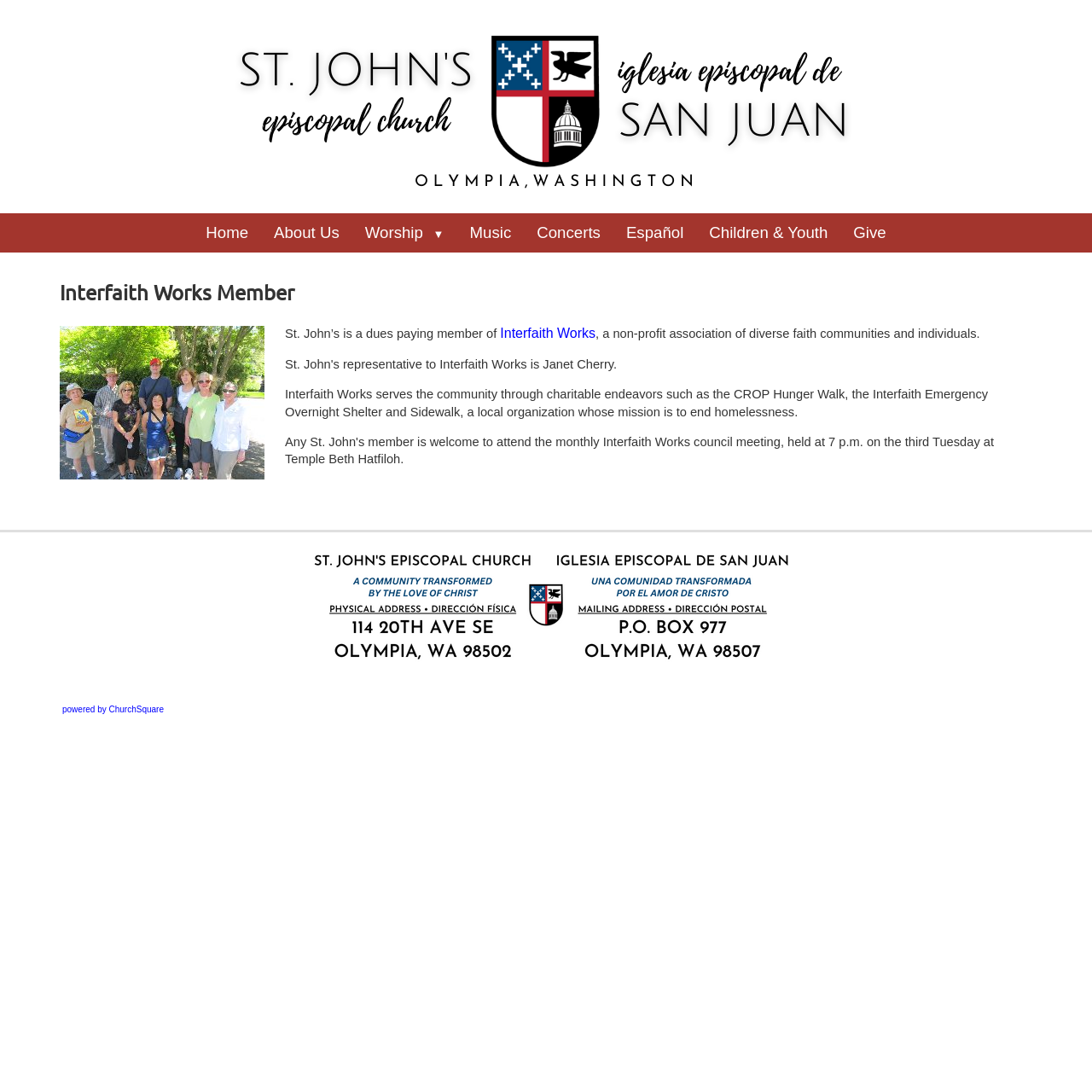Determine the coordinates of the bounding box for the clickable area needed to execute this instruction: "Click the powered by ChurchSquare link".

[0.057, 0.642, 0.15, 0.655]